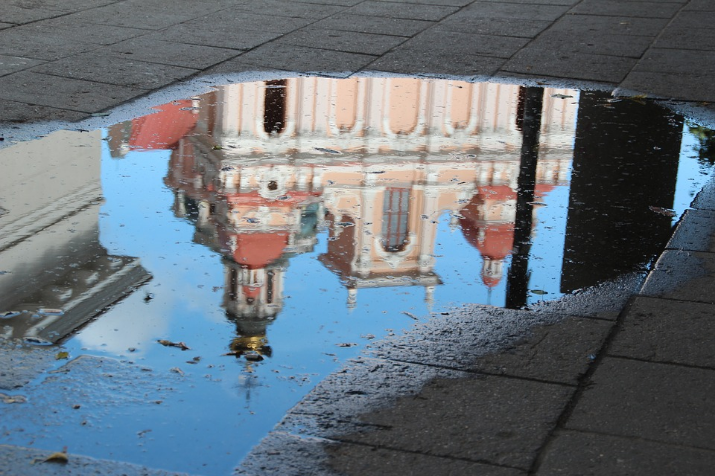Provide a short answer to the following question with just one word or phrase: In which city is the scene located?

Vilnius